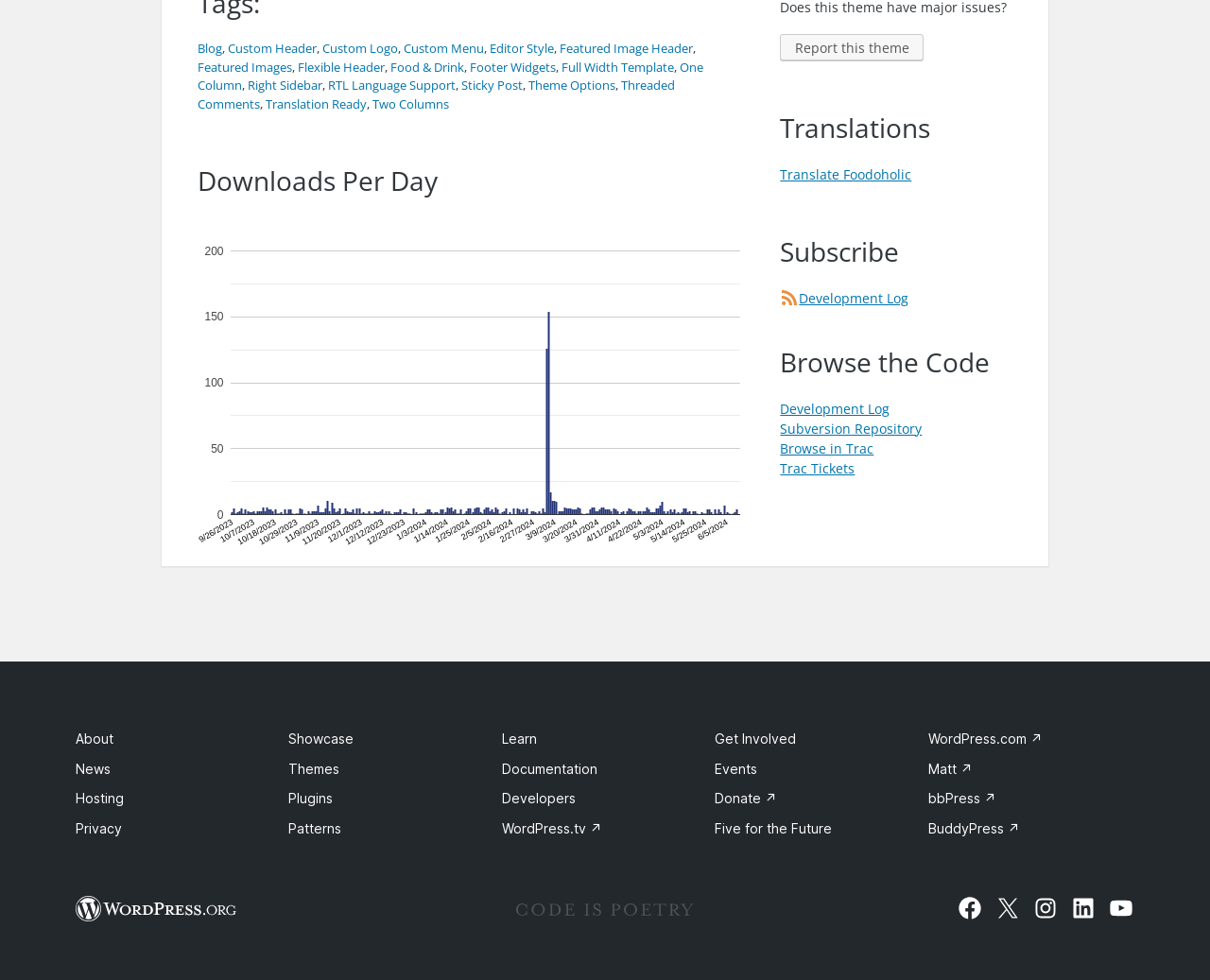Using the details from the image, please elaborate on the following question: How many links are there in the footer?

I counted the links in the footer by looking at the navigation element with the text 'Footer' and counting the links inside it, which are 'About', 'News', 'Hosting', 'Privacy', 'Showcase', 'Themes', 'Plugins', 'Patterns', 'Learn', 'Documentation', 'Developers', 'WordPress.tv', and 'Get Involved'.